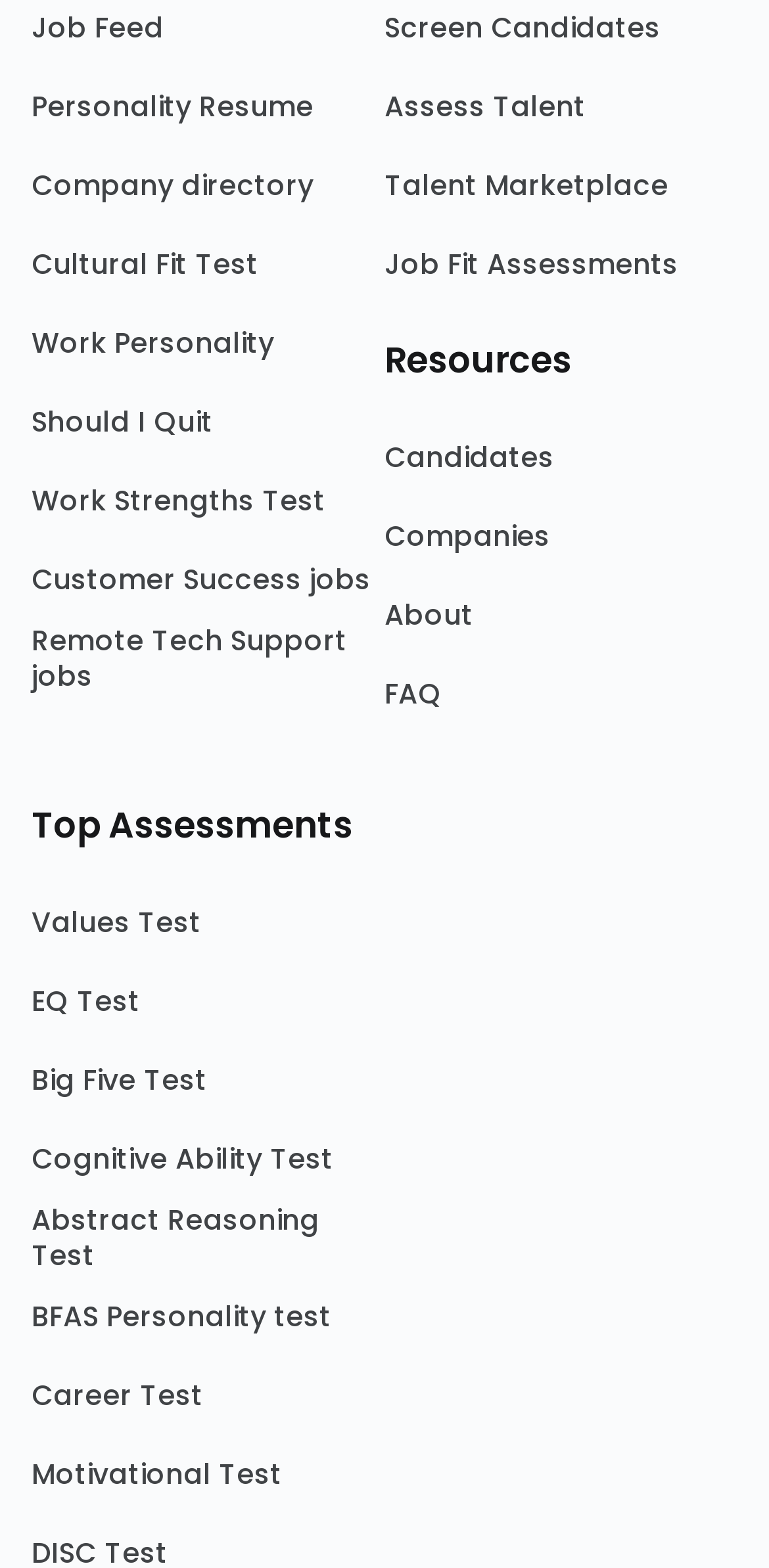Provide your answer to the question using just one word or phrase: What is the text above the 'Values Test' link?

Top Assessments